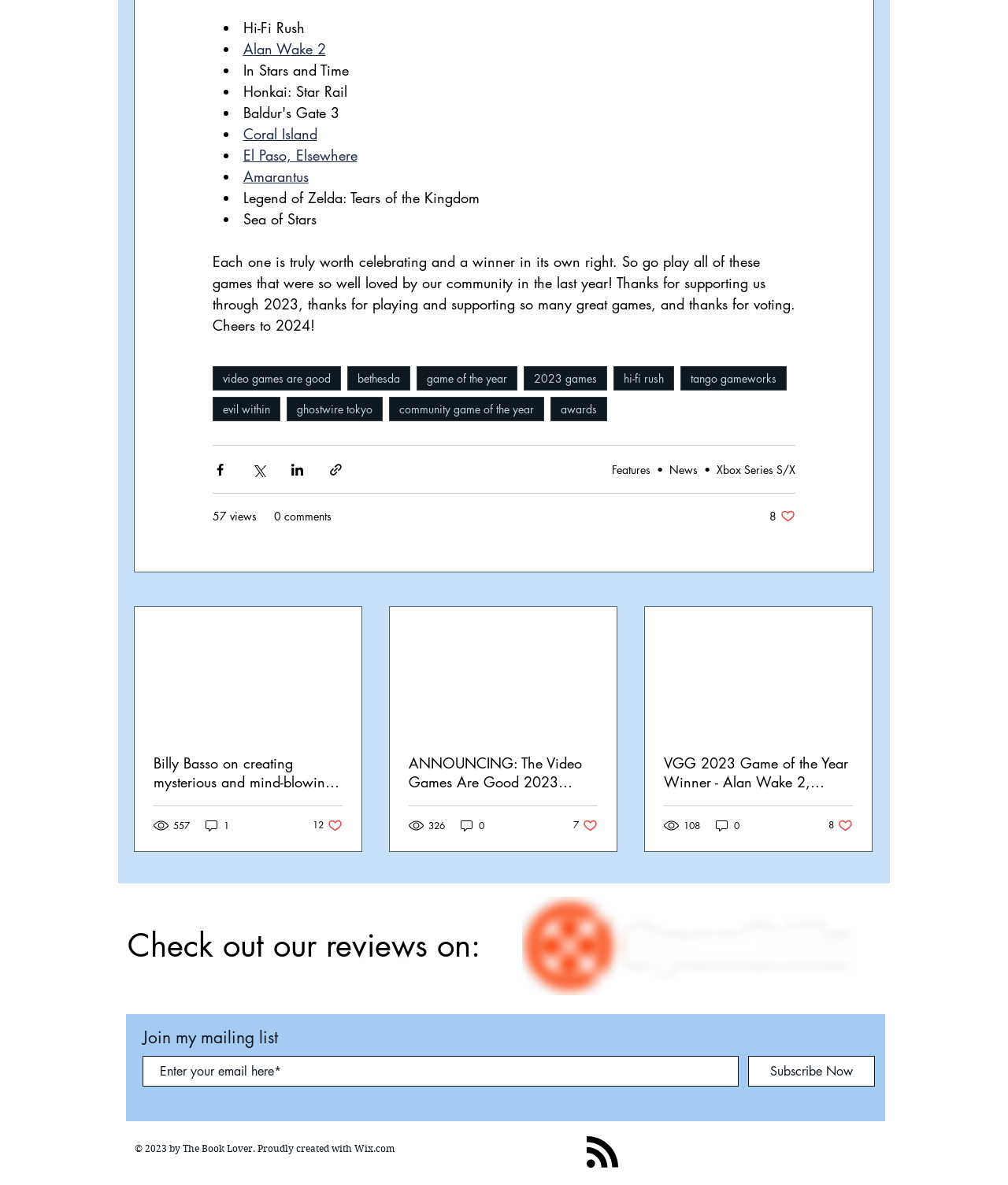How many views does the second article have?
Refer to the image and provide a one-word or short phrase answer.

326